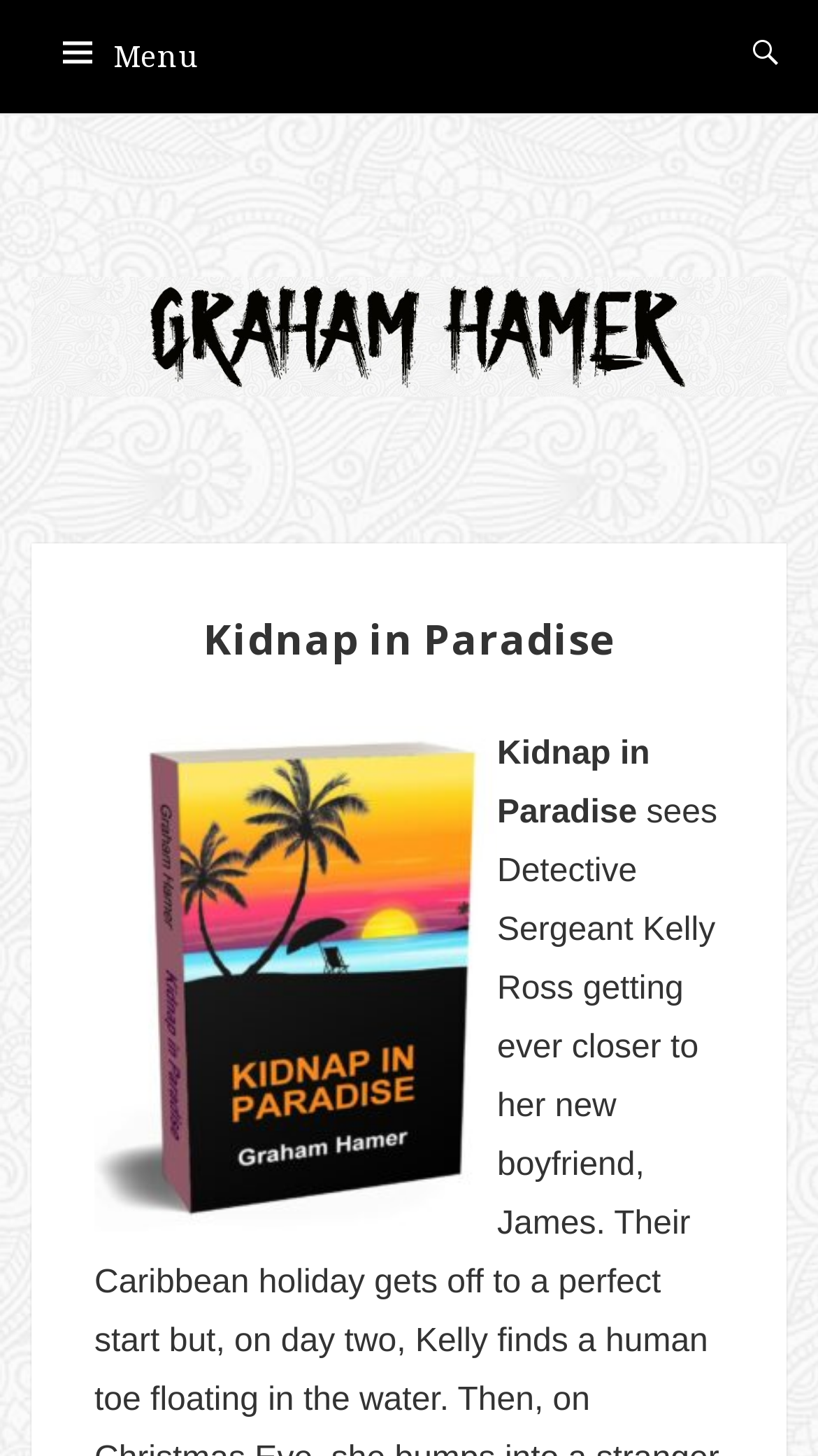Is there an image on the webpage?
Provide a detailed answer to the question using information from the image.

I found the answer by looking at the image element with the text 'Kidnap in Paradise' which suggests that there is an image on the webpage.